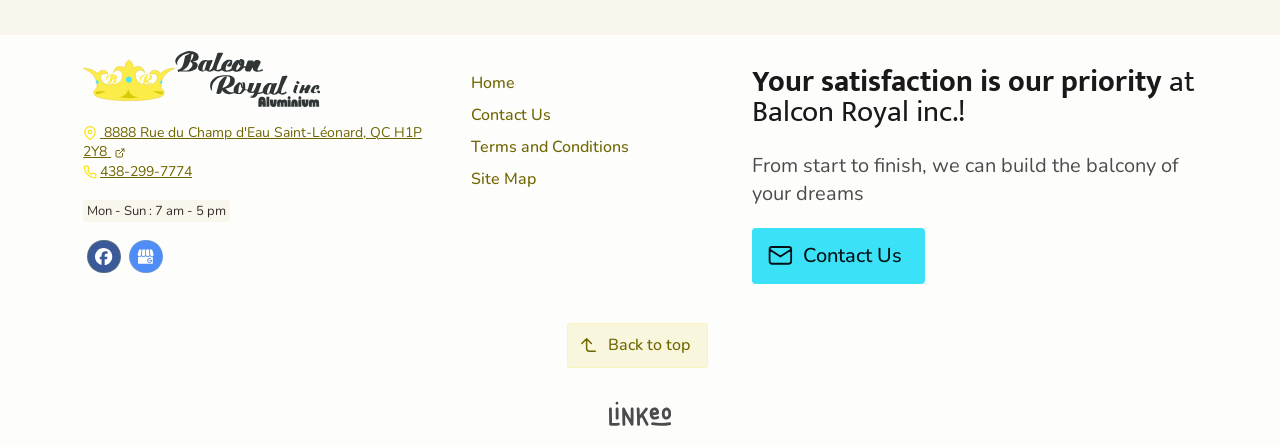What social media platforms are linked?
By examining the image, provide a one-word or phrase answer.

Facebook, Google my business